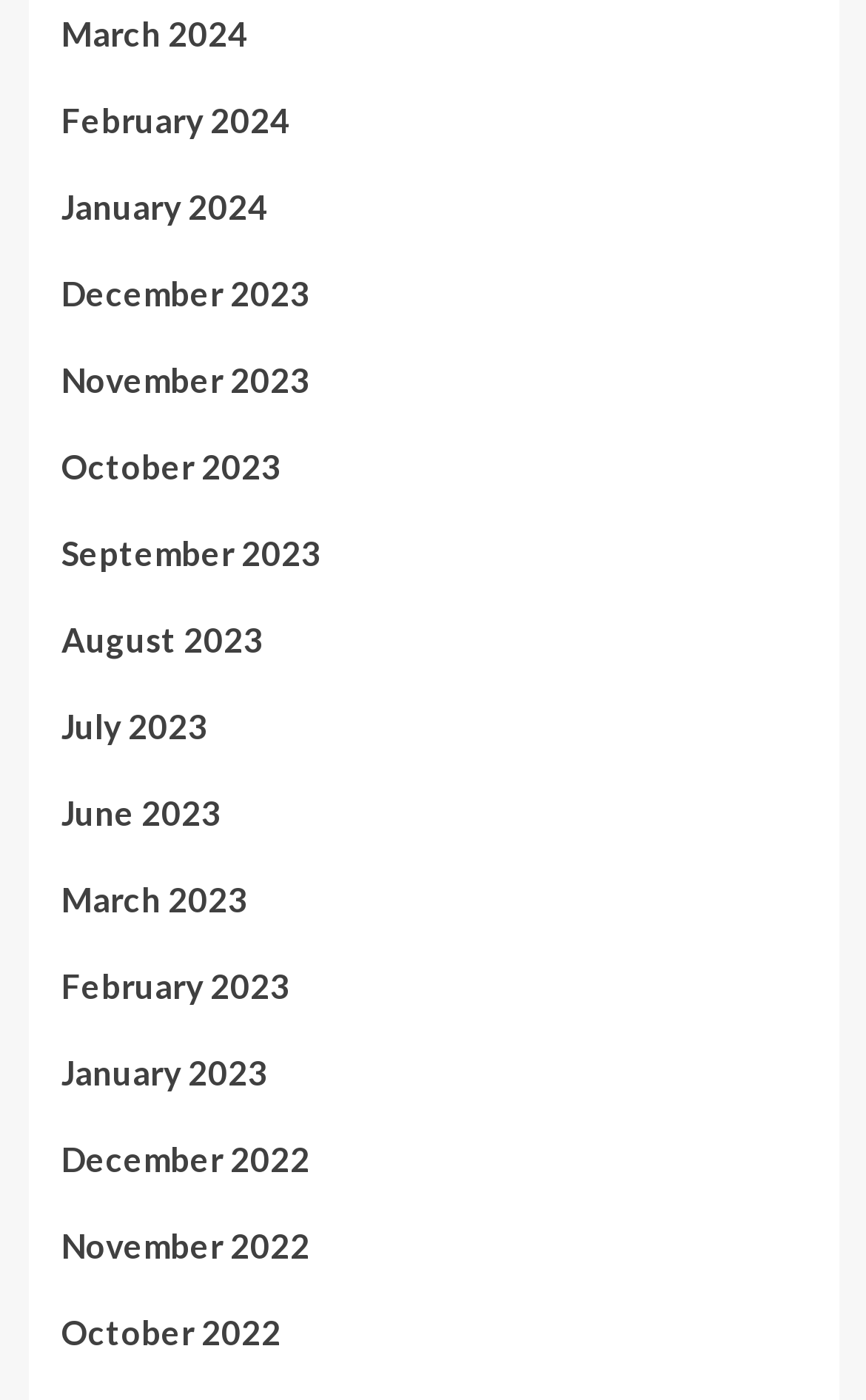Please determine the bounding box coordinates of the element's region to click in order to carry out the following instruction: "browse January 2024". The coordinates should be four float numbers between 0 and 1, i.e., [left, top, right, bottom].

[0.071, 0.128, 0.929, 0.19]